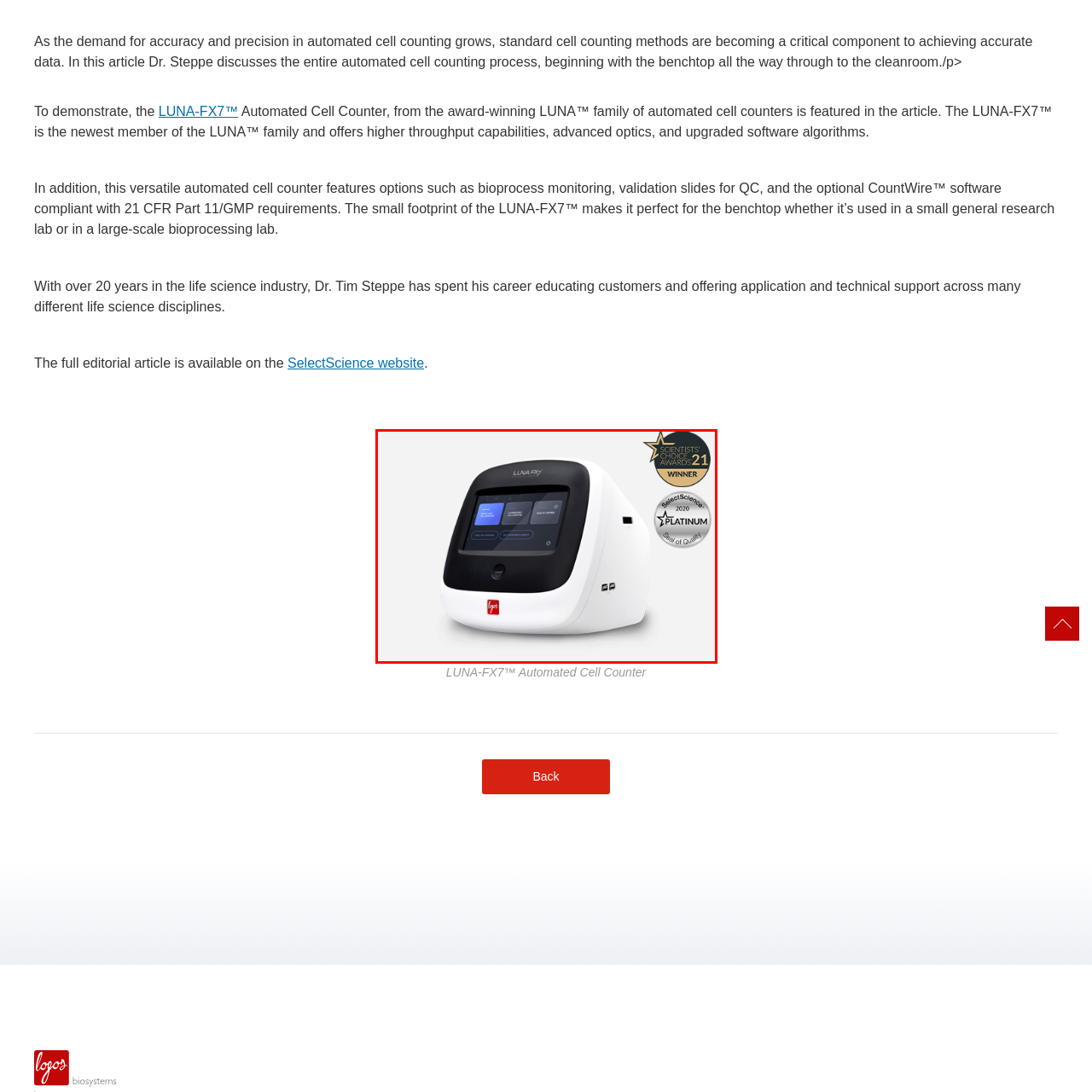Craft a detailed and vivid caption for the image that is highlighted by the red frame.

The image features the LUNA-FX7™ Automated Cell Counter, a cutting-edge device designed for high-throughput cell counting applications in life sciences. This model, recognized as a winner of the Scientist’s Choice Awards in 2021, showcases an advanced touchscreen interface that enhances user interaction for efficient operation. 

Notable for its compact design, the LUNA-FX7™ is suitable for both small research labs and large-scale bioprocessing environments. It integrates sophisticated optics and upgraded software algorithms, allowing for precision and accuracy in automated cell counting. Additional features include bioprocess monitoring capabilities, validation slides for quality control, and compliance with regulatory standards through its optional CountWire™ software. 

The device is presented in a sleek white casing with a modern aesthetic, further highlighting its functionality alongside awards that attest to its quality and reliability in the scientific community.